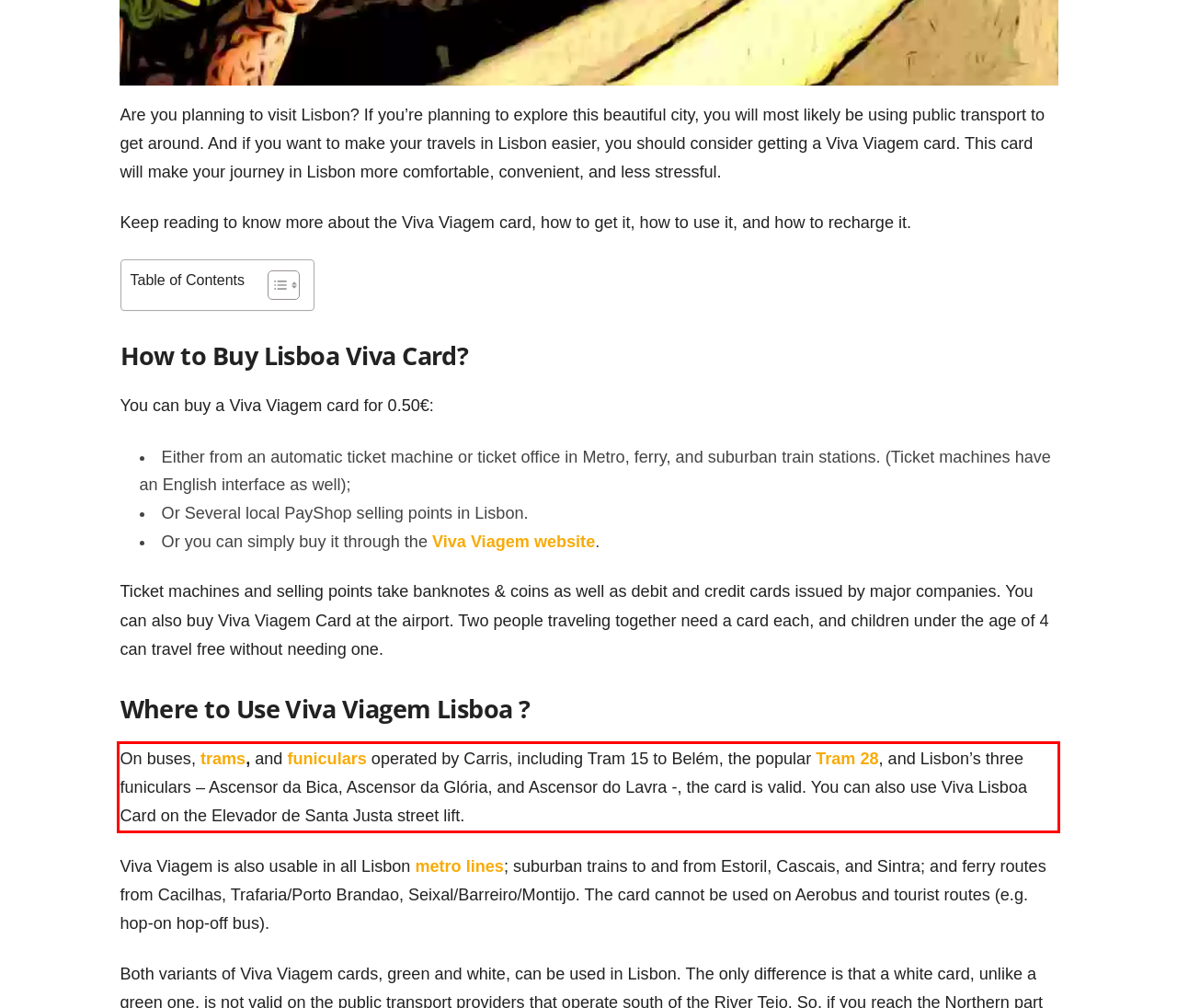Please perform OCR on the text content within the red bounding box that is highlighted in the provided webpage screenshot.

On buses, trams, and funiculars operated by Carris, including Tram 15 to Belém, the popular Tram 28, and Lisbon’s three funiculars – Ascensor da Bica, Ascensor da Glória, and Ascensor do Lavra -, the card is valid. You can also use Viva Lisboa Card on the Elevador de Santa Justa street lift.